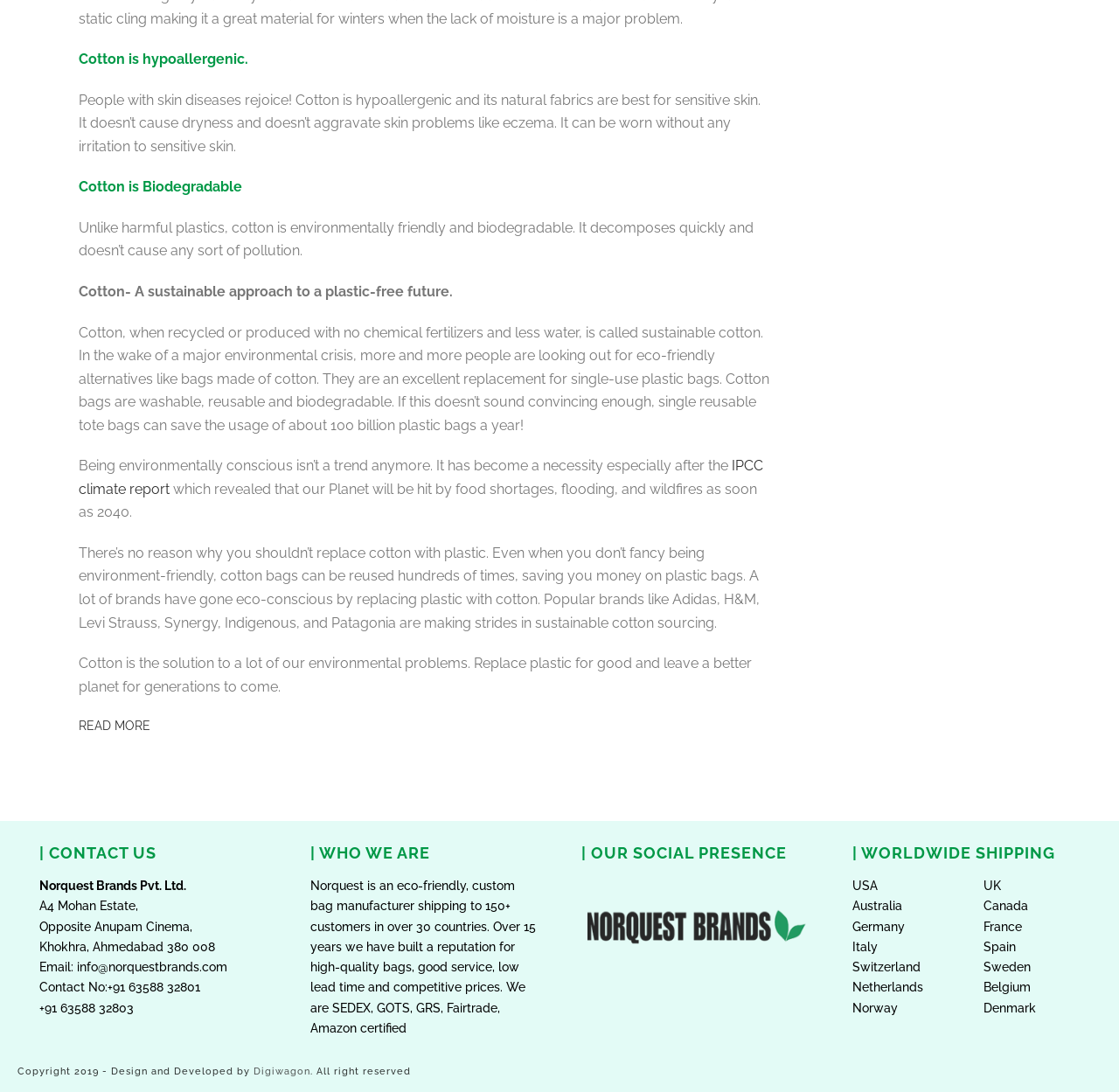What is the environmental advantage of cotton?
Could you answer the question in a detailed manner, providing as much information as possible?

The webpage states that cotton is environmentally friendly and biodegradable, which means it decomposes quickly and doesn't cause any sort of pollution, unlike harmful plastics.